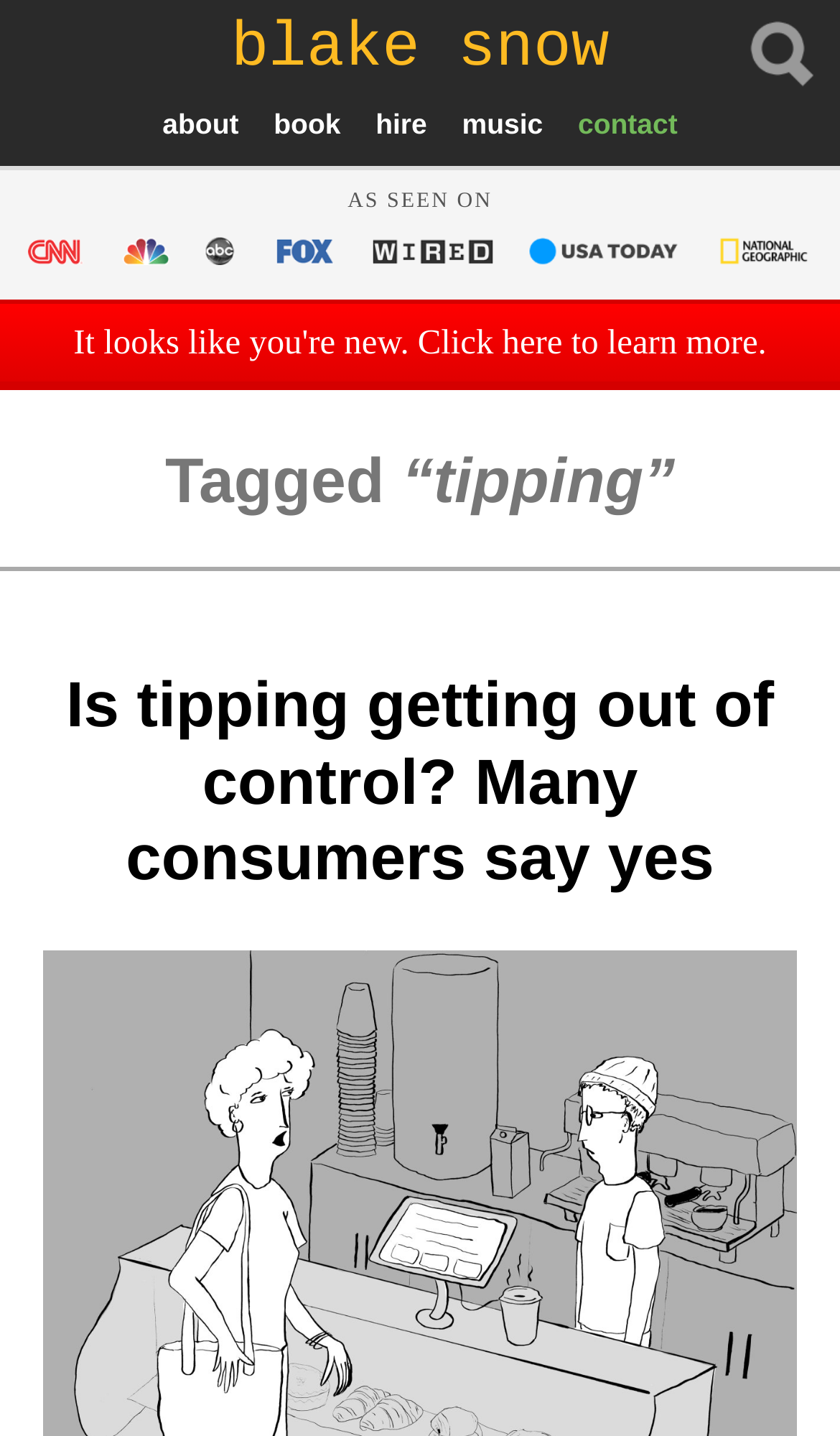Please determine the bounding box coordinates for the UI element described as: "Blake Snow".

[0.275, 0.01, 0.725, 0.058]